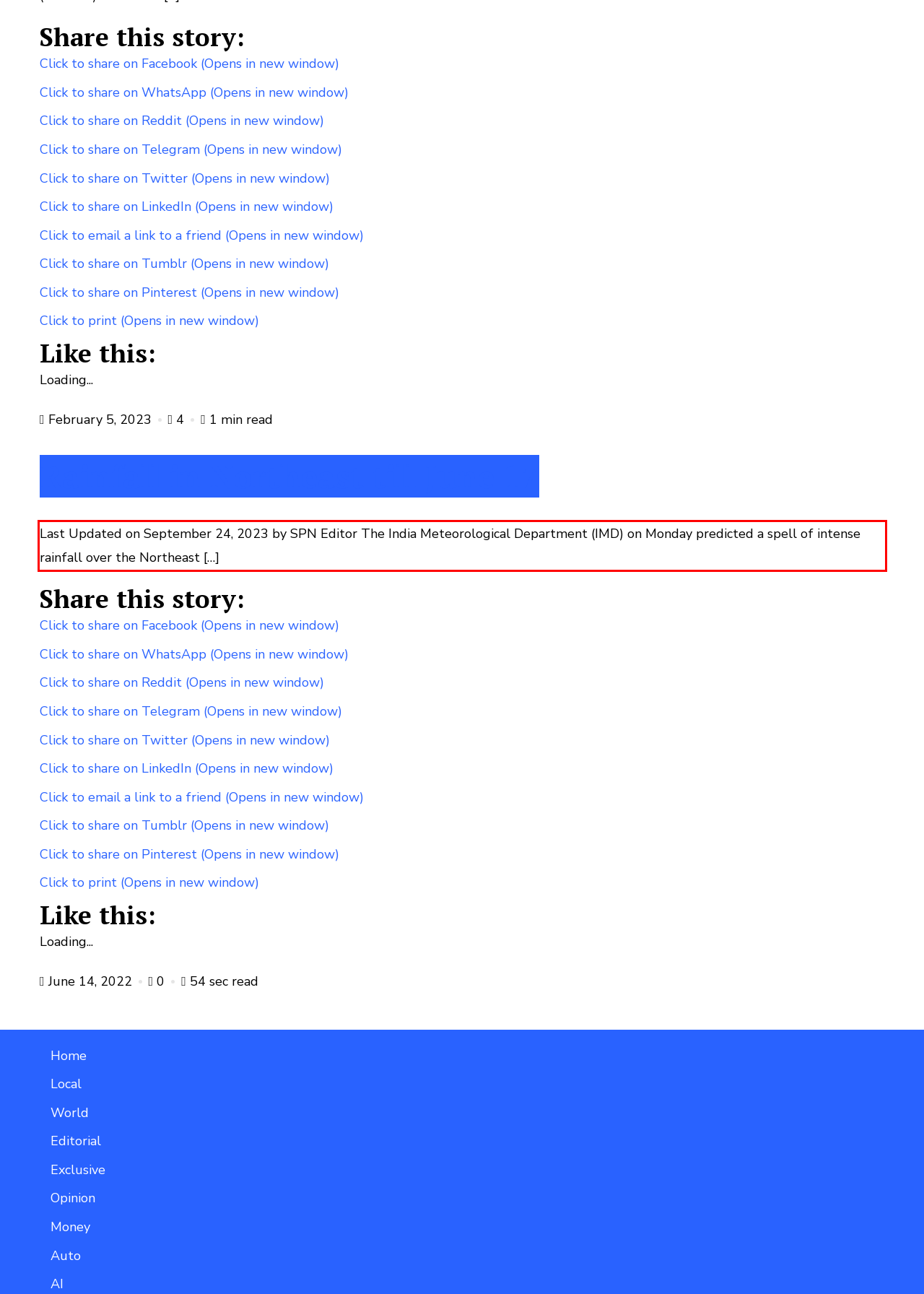Please identify the text within the red rectangular bounding box in the provided webpage screenshot.

Last Updated on September 24, 2023 by SPN Editor The India Meteorological Department (IMD) on Monday predicted a spell of intense rainfall over the Northeast […]